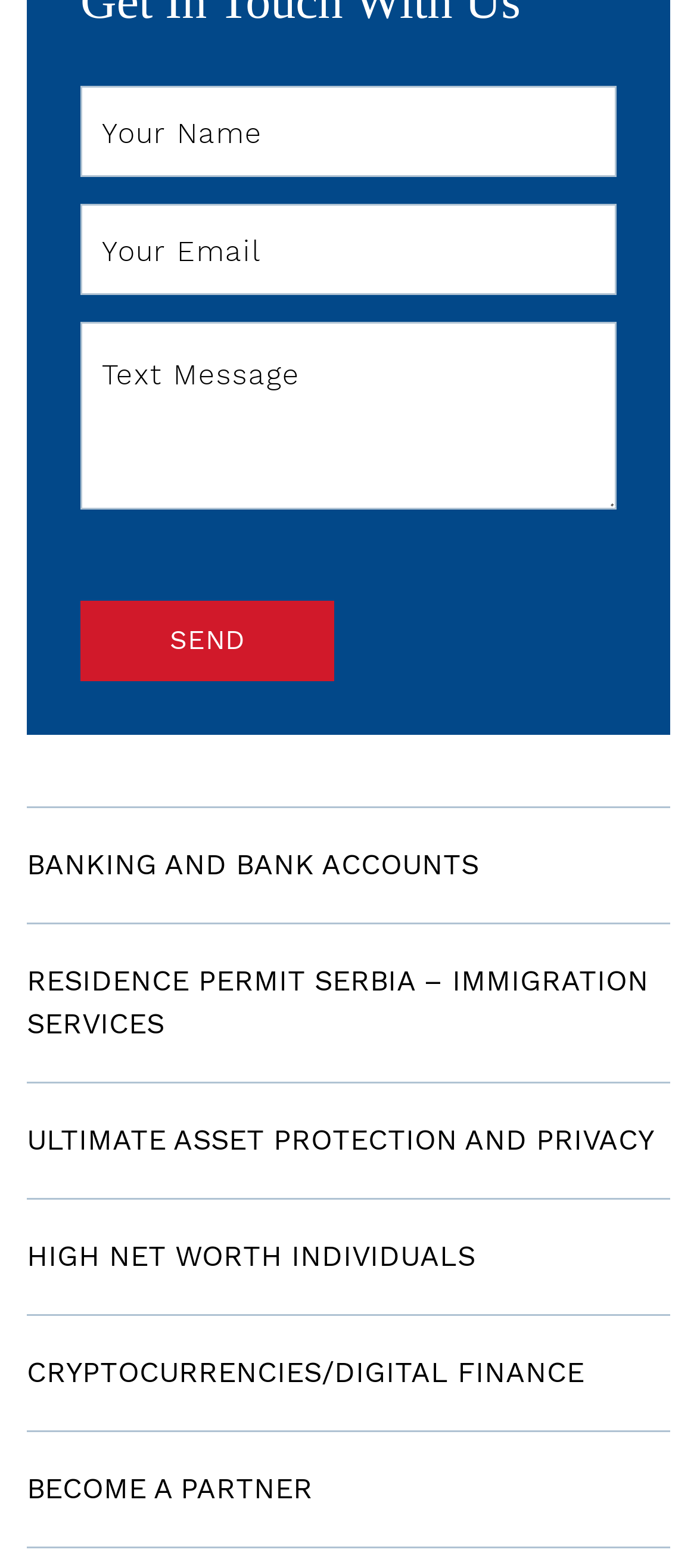Please determine the bounding box coordinates for the element that should be clicked to follow these instructions: "read the Terms and Conditions".

None